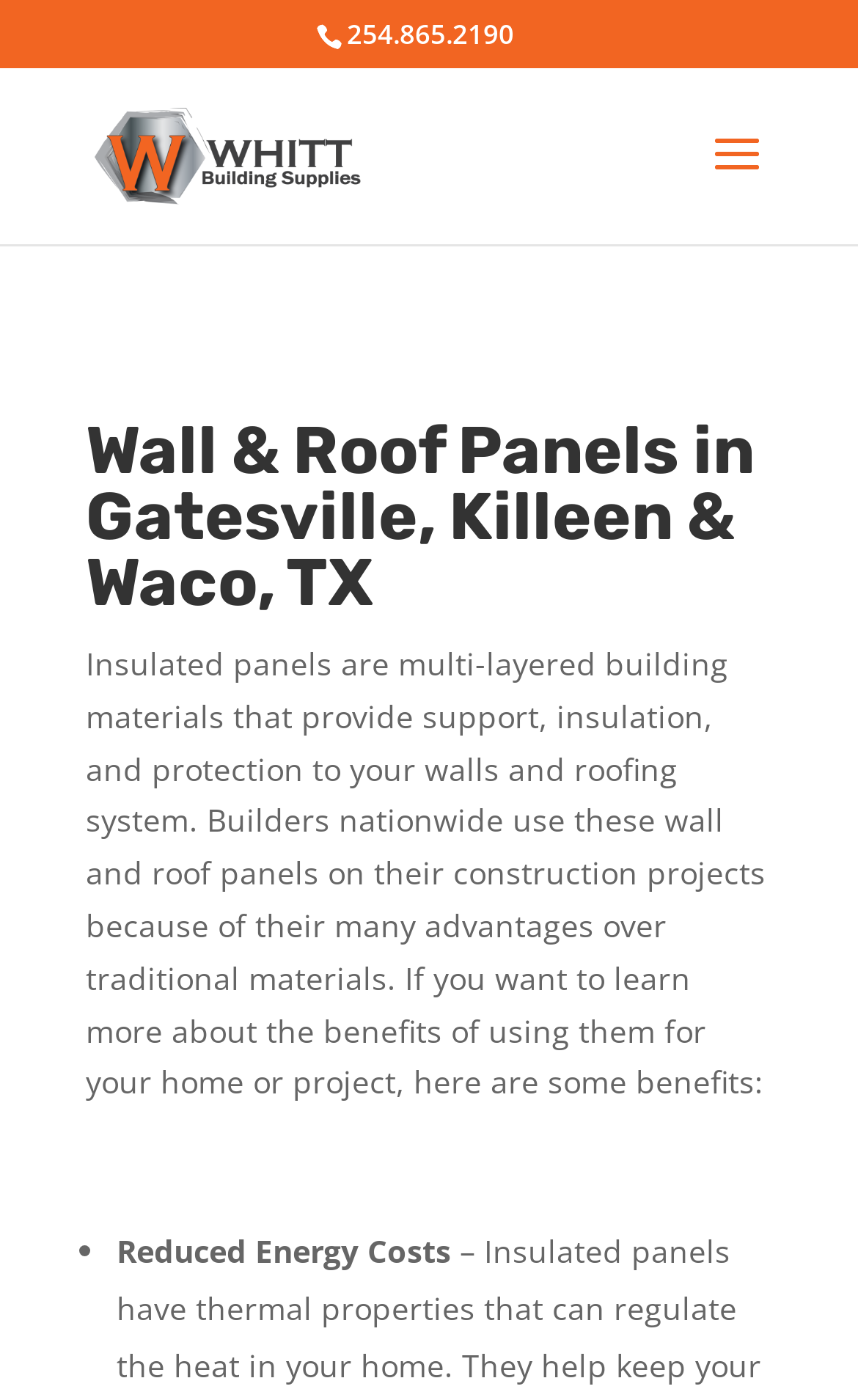What is one benefit of using insulated panels?
Respond to the question with a well-detailed and thorough answer.

I found this benefit by reading the list of advantages of using insulated panels, which is presented in a static text element with a bounding box at [0.136, 0.878, 0.536, 0.908]. The list marker '•' indicates that this is one of the benefits, and the text 'Reduced Energy Costs' explains the specific advantage.